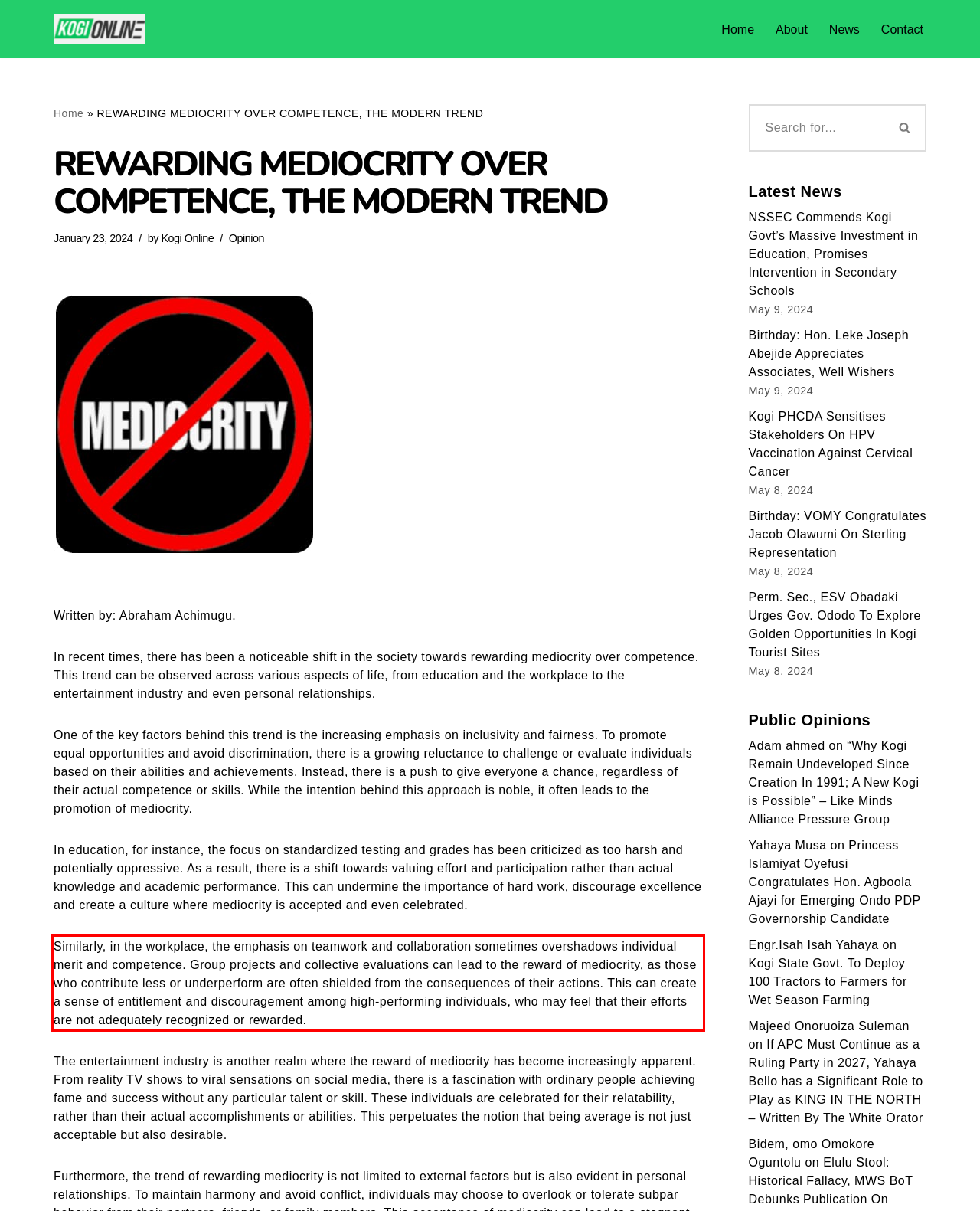Inspect the webpage screenshot that has a red bounding box and use OCR technology to read and display the text inside the red bounding box.

Similarly, in the workplace, the emphasis on teamwork and collaboration sometimes overshadows individual merit and competence. Group projects and collective evaluations can lead to the reward of mediocrity, as those who contribute less or underperform are often shielded from the consequences of their actions. This can create a sense of entitlement and discouragement among high-performing individuals, who may feel that their efforts are not adequately recognized or rewarded.